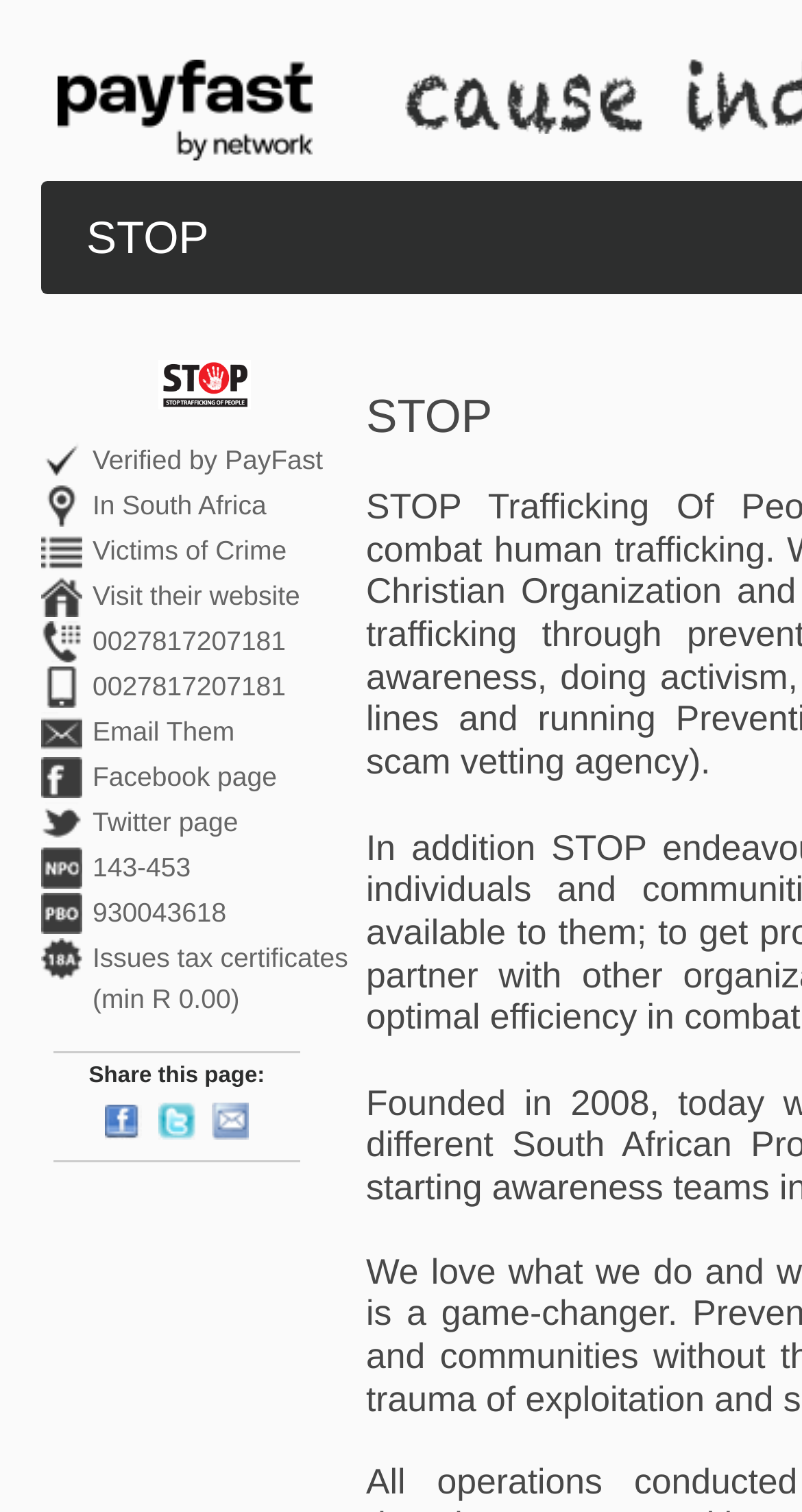Determine the bounding box coordinates of the clickable element necessary to fulfill the instruction: "Phone STOP". Provide the coordinates as four float numbers within the 0 to 1 range, i.e., [left, top, right, bottom].

[0.115, 0.413, 0.356, 0.434]